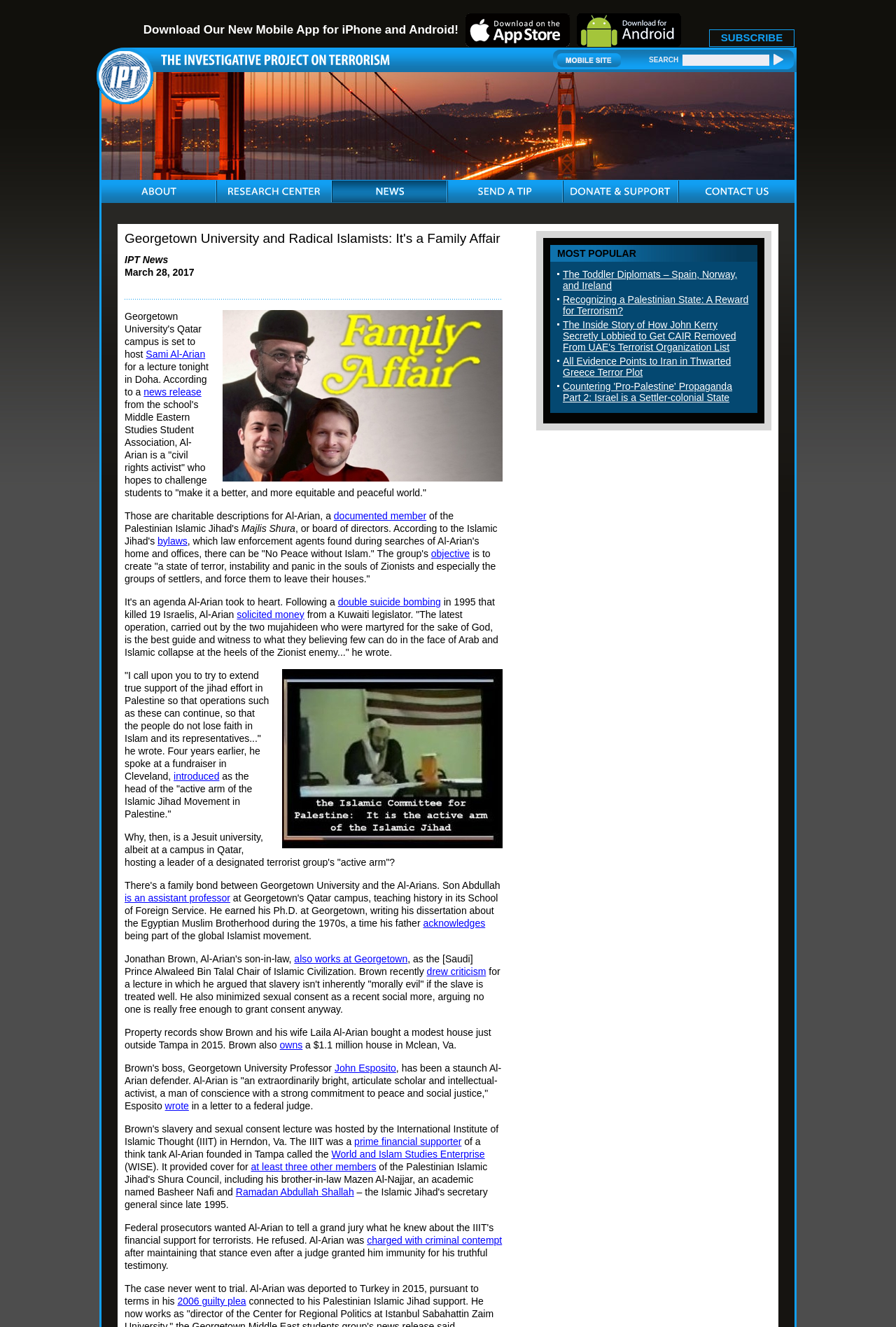Can you determine the bounding box coordinates of the area that needs to be clicked to fulfill the following instruction: "Download iPhone App"?

[0.52, 0.028, 0.636, 0.037]